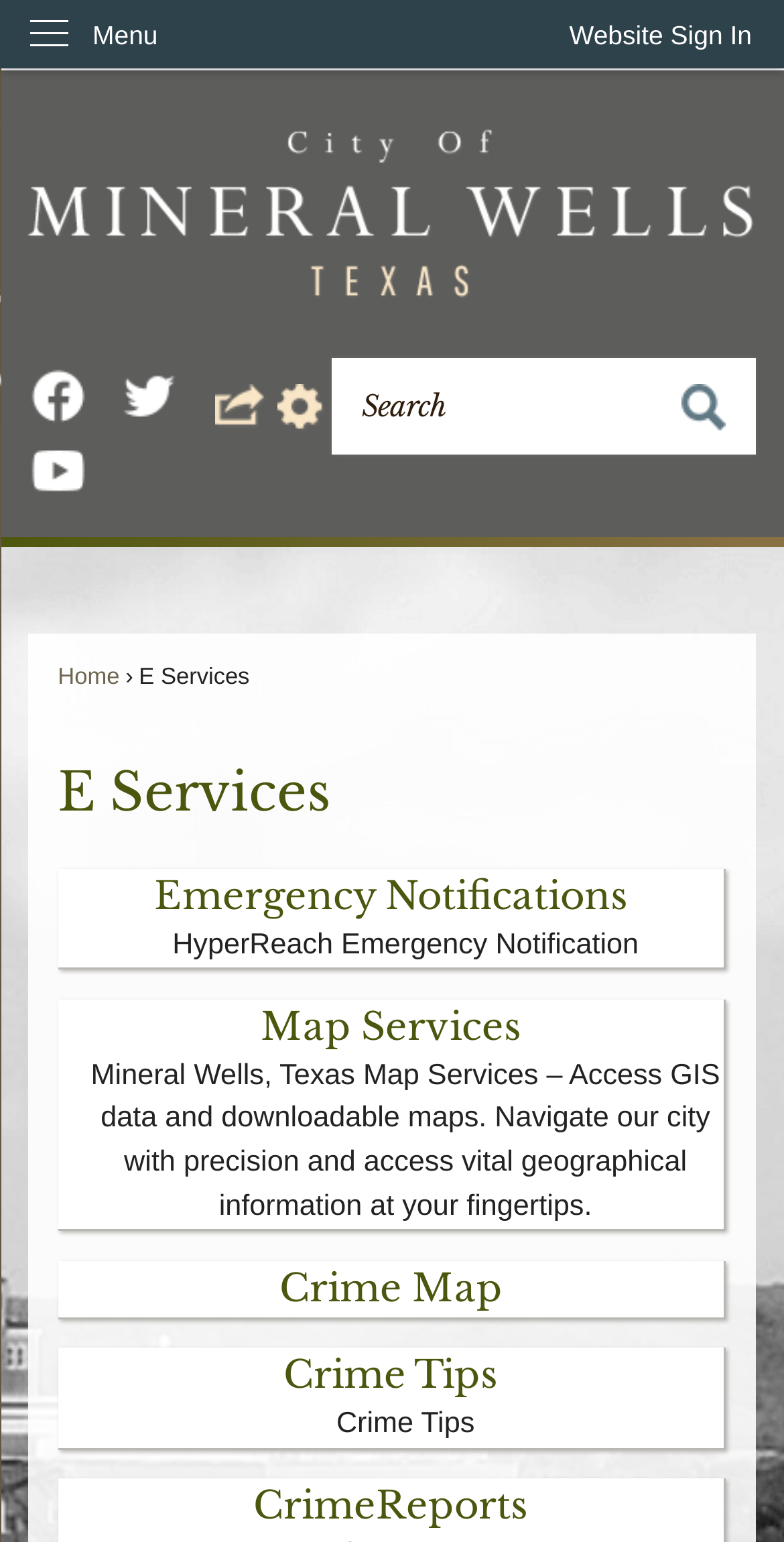What is the function of the 'Search' textbox?
Please provide a single word or phrase as your answer based on the image.

To search the website